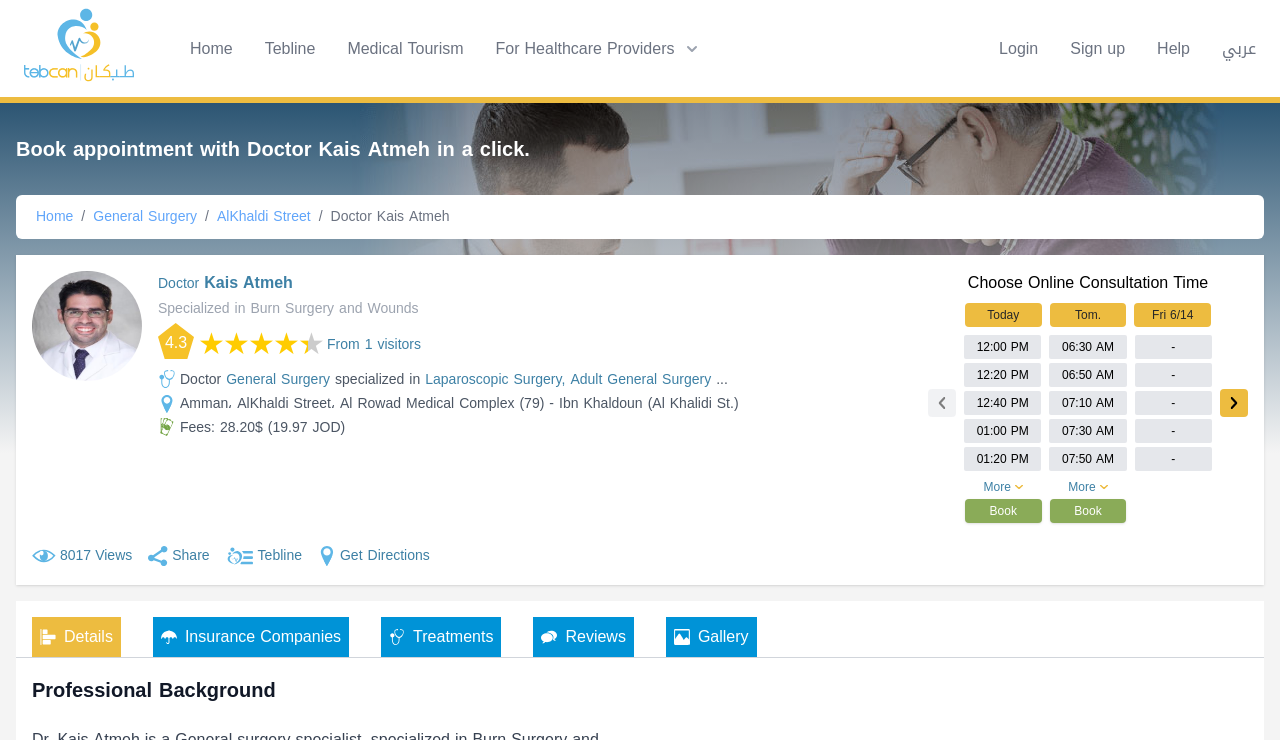Locate the UI element described by Details and provide its bounding box coordinates. Use the format (top-left x, top-left y, bottom-right x, bottom-right y) with all values as floating point numbers between 0 and 1.

[0.025, 0.834, 0.094, 0.888]